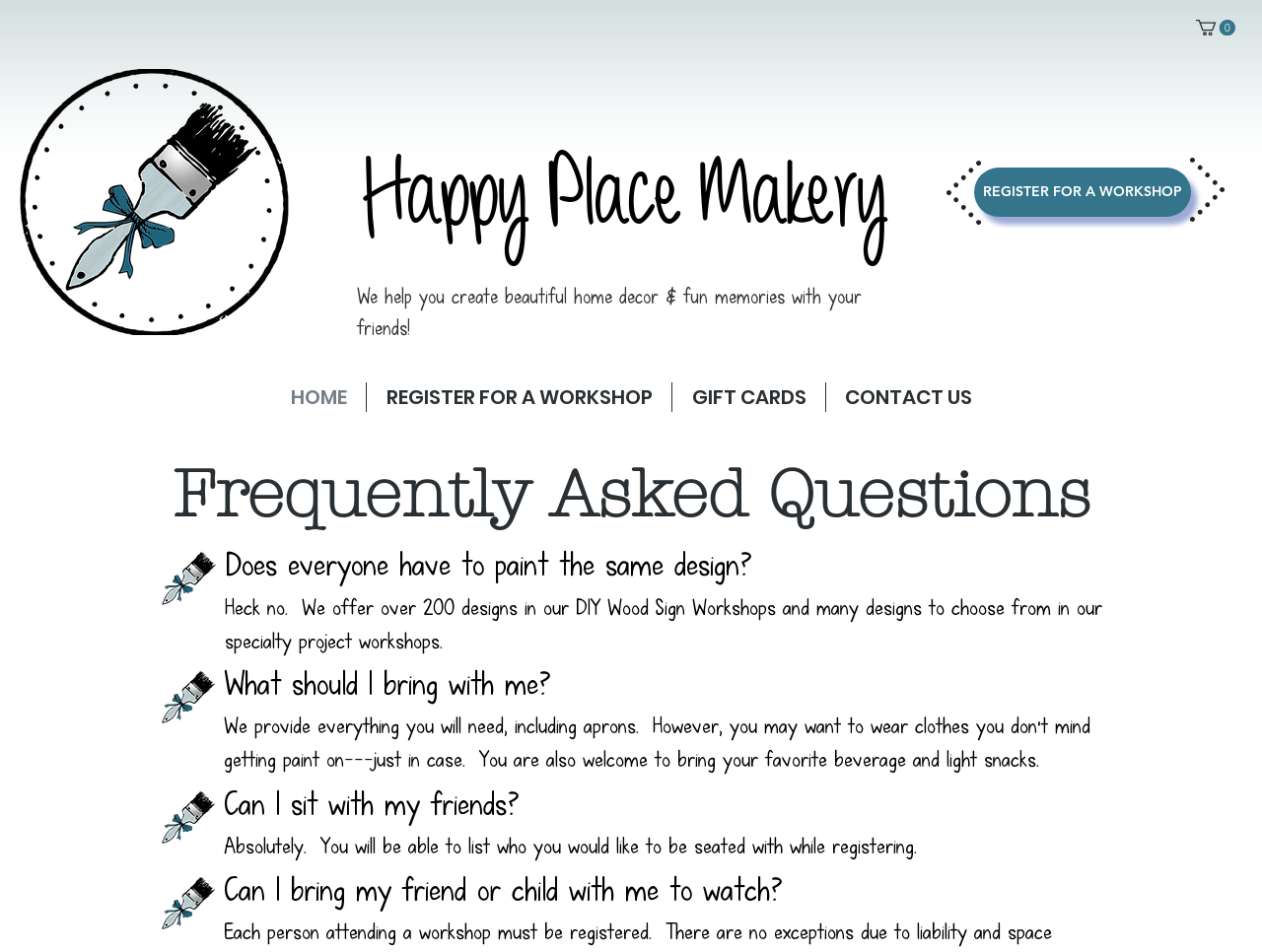Write an extensive caption that covers every aspect of the webpage.

This webpage is about Happy Place Makery, a platform that offers DIY workshops and home decor services. At the top right corner, there is a cart button with 0 items. Next to it, on the top left, is the company's logo, an image with no text. Below the logo, the company's name "Happy Place Makery" is displayed as a heading.

The main content of the page is divided into two sections. The first section is an introduction, which includes a heading that describes the company's purpose: "We help you create beautiful home decor & fun memories with your friends!" Below this heading, there is a navigation menu with four links: "HOME", "REGISTER FOR A WORKSHOP", "GIFT CARDS", and "CONTACT US".

The second section is dedicated to Frequently Asked Questions (FAQs). The FAQs section is headed by a title "Frequently Asked Questions" and contains four questions with their corresponding answers. The questions are "Does everyone have to paint the same design?", "What should I bring with me?", "Can I sit with my friends?", and "Can I bring my friend or child with me to watch?". Each question is displayed as a heading, followed by a paragraph of text that provides the answer.